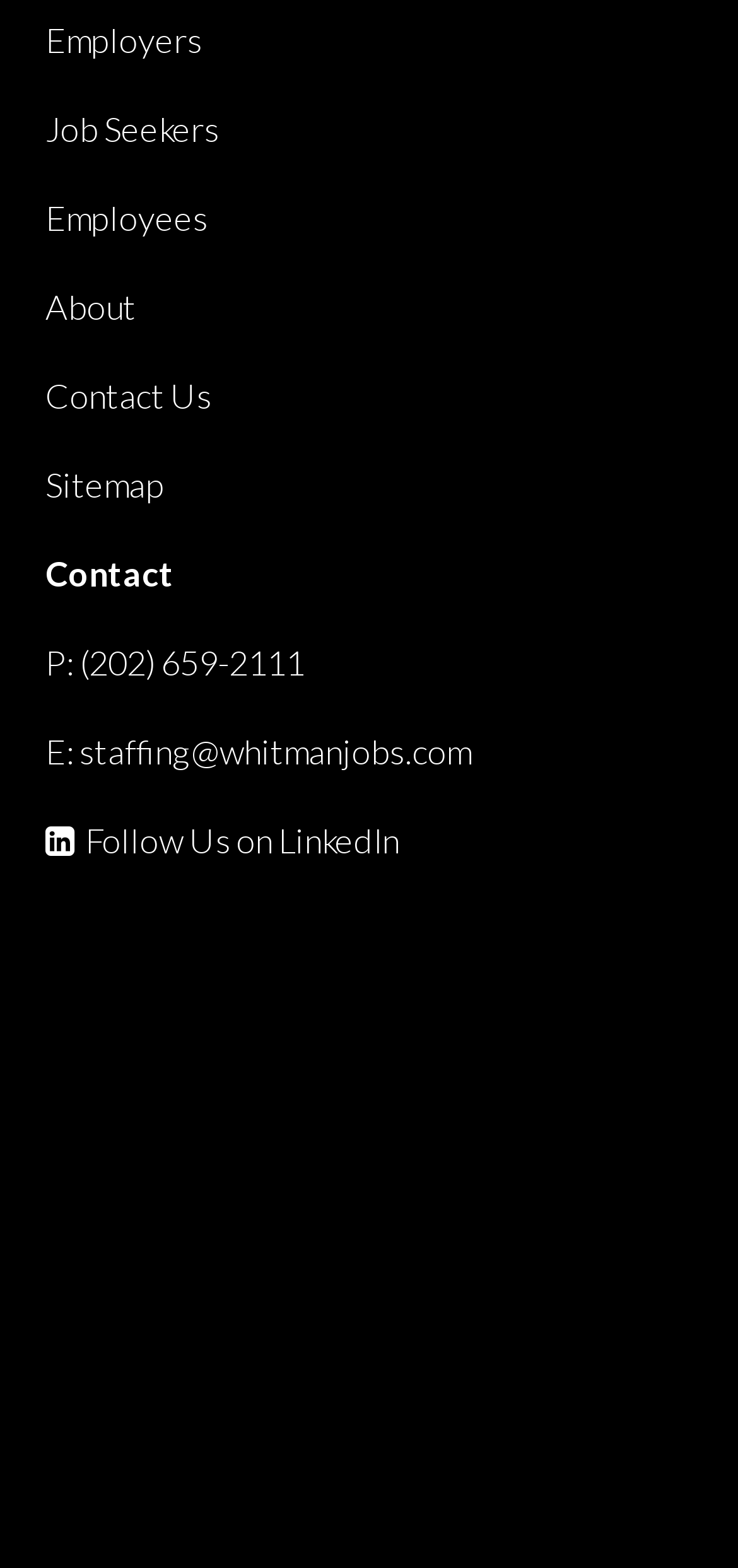Given the element description: "Employees", predict the bounding box coordinates of the UI element it refers to, using four float numbers between 0 and 1, i.e., [left, top, right, bottom].

[0.061, 0.125, 0.282, 0.152]